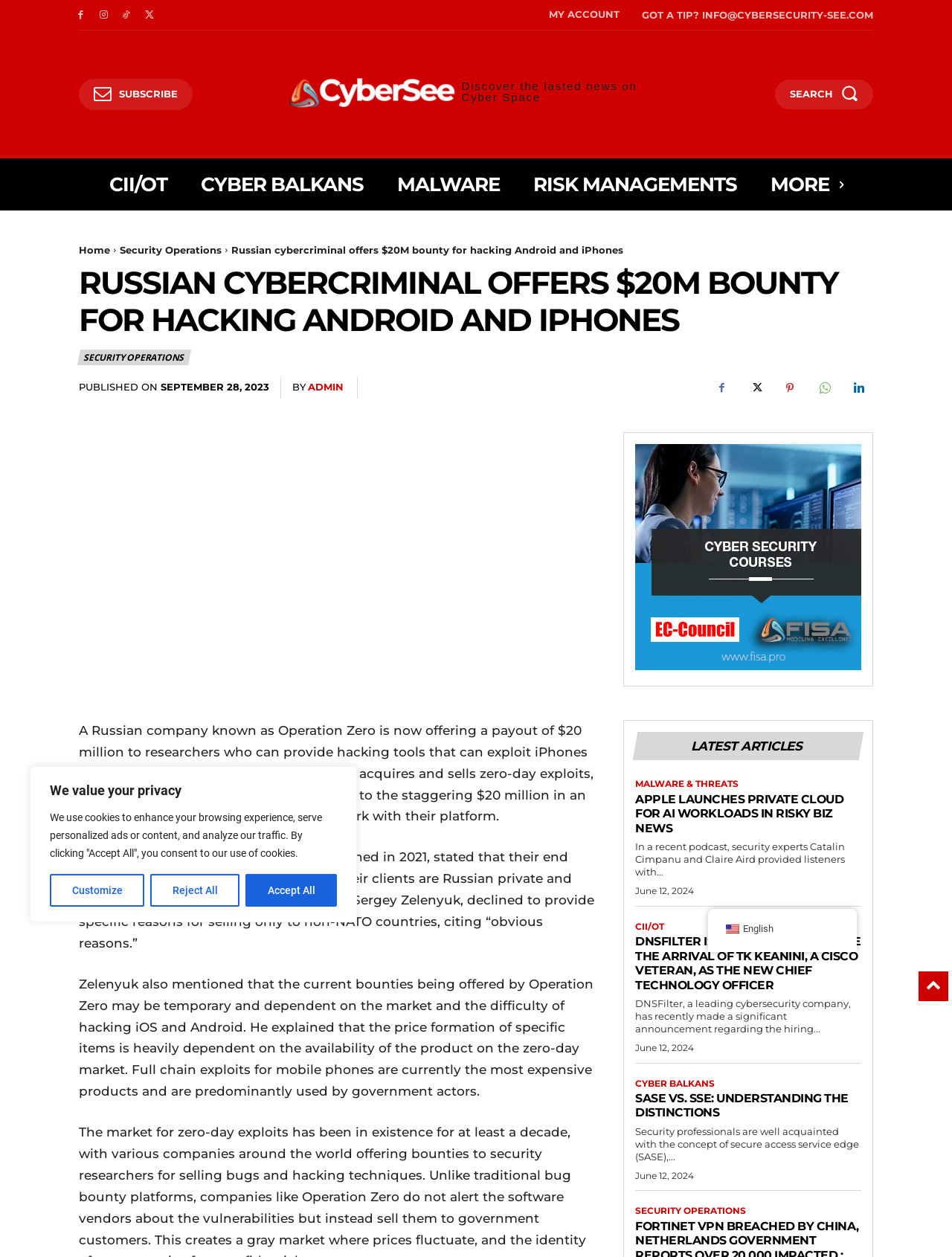Please identify the bounding box coordinates of the clickable area that will fulfill the following instruction: "Click on the logo to go to the homepage". The coordinates should be in the format of four float numbers between 0 and 1, i.e., [left, top, right, bottom].

[0.297, 0.057, 0.703, 0.087]